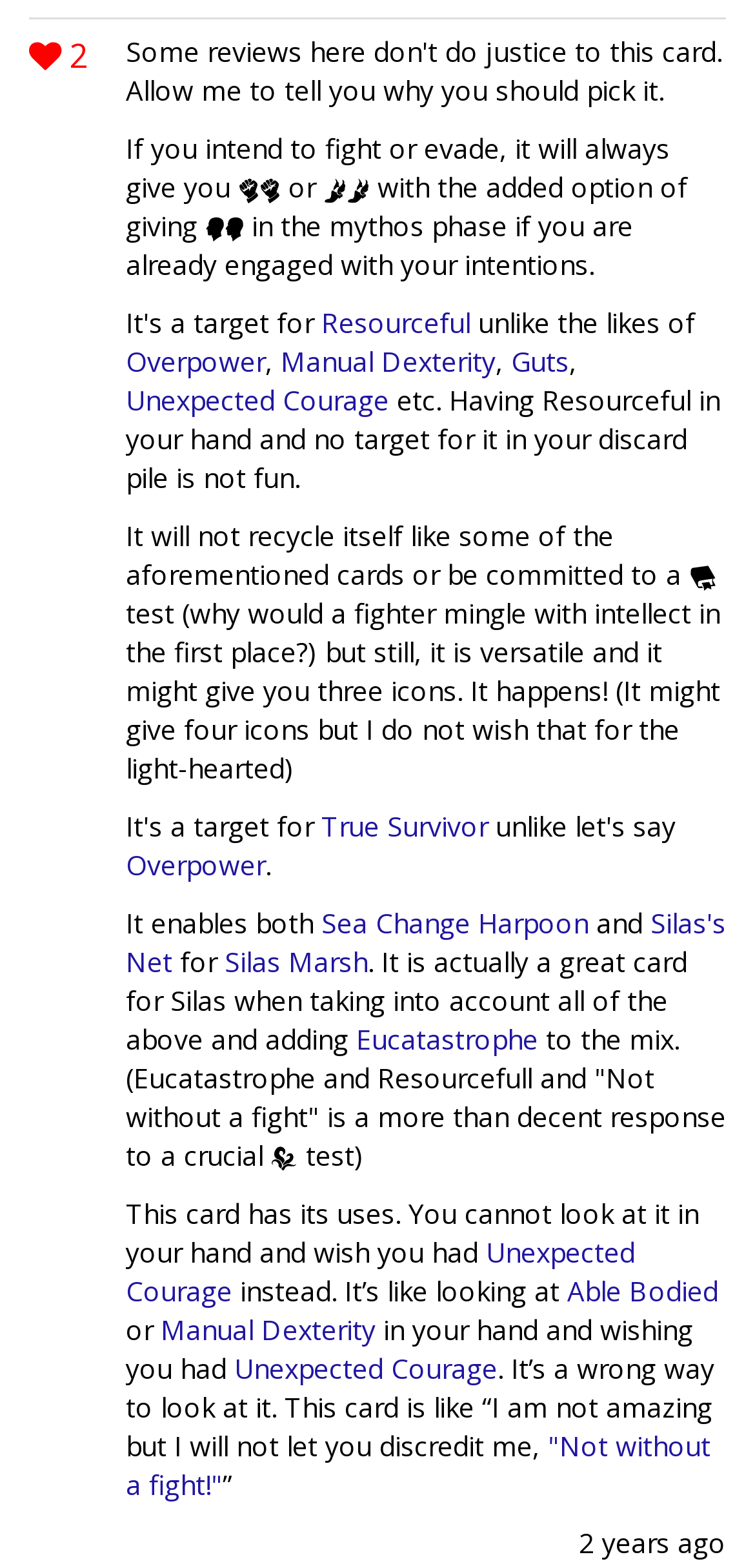Indicate the bounding box coordinates of the element that needs to be clicked to satisfy the following instruction: "Click the link 'Not without a fight!' ". The coordinates should be four float numbers between 0 and 1, i.e., [left, top, right, bottom].

[0.167, 0.911, 0.941, 0.959]